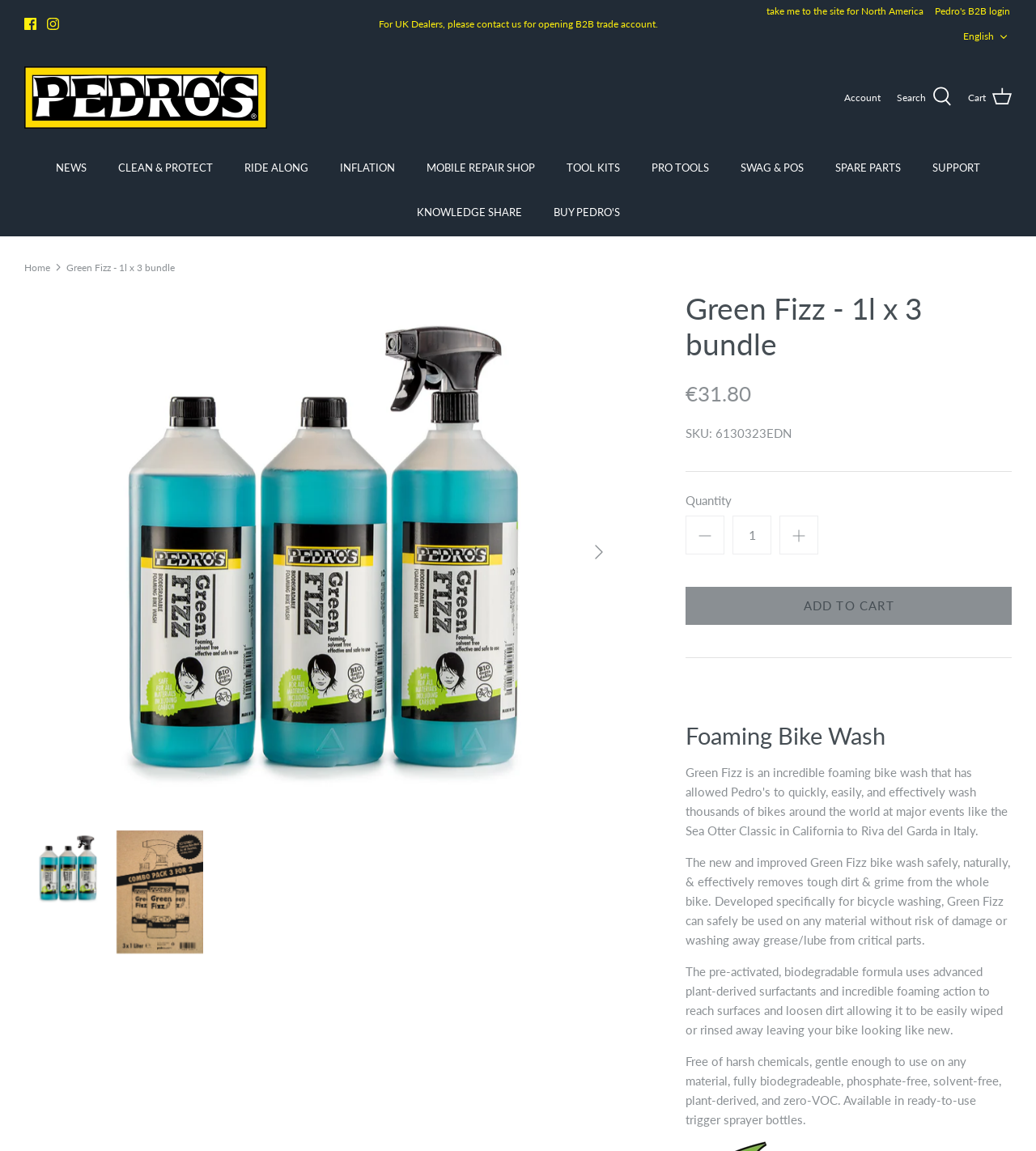Please identify the bounding box coordinates of the area that needs to be clicked to fulfill the following instruction: "Select English language."

[0.93, 0.02, 0.977, 0.043]